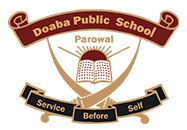Describe the scene in the image with detailed observations.

The image showcases the emblem of Doaba Public School, Parowal. The logo prominently features an open book, symbolizing knowledge and education, beneath a rising sun, which represents enlightenment and growth. The emblem is framed by a decorative banner that reads "Doaba Public School" in bold, elegant lettering, with "Parowal" positioned below it. Additionally, two scroll-like ribbons display the motto "Service Before Self" at the bottom, emphasizing the school's commitment to instilling values of selflessness and community service in its students. This logo captures the essence of the institution's mission to provide quality and value-based education.